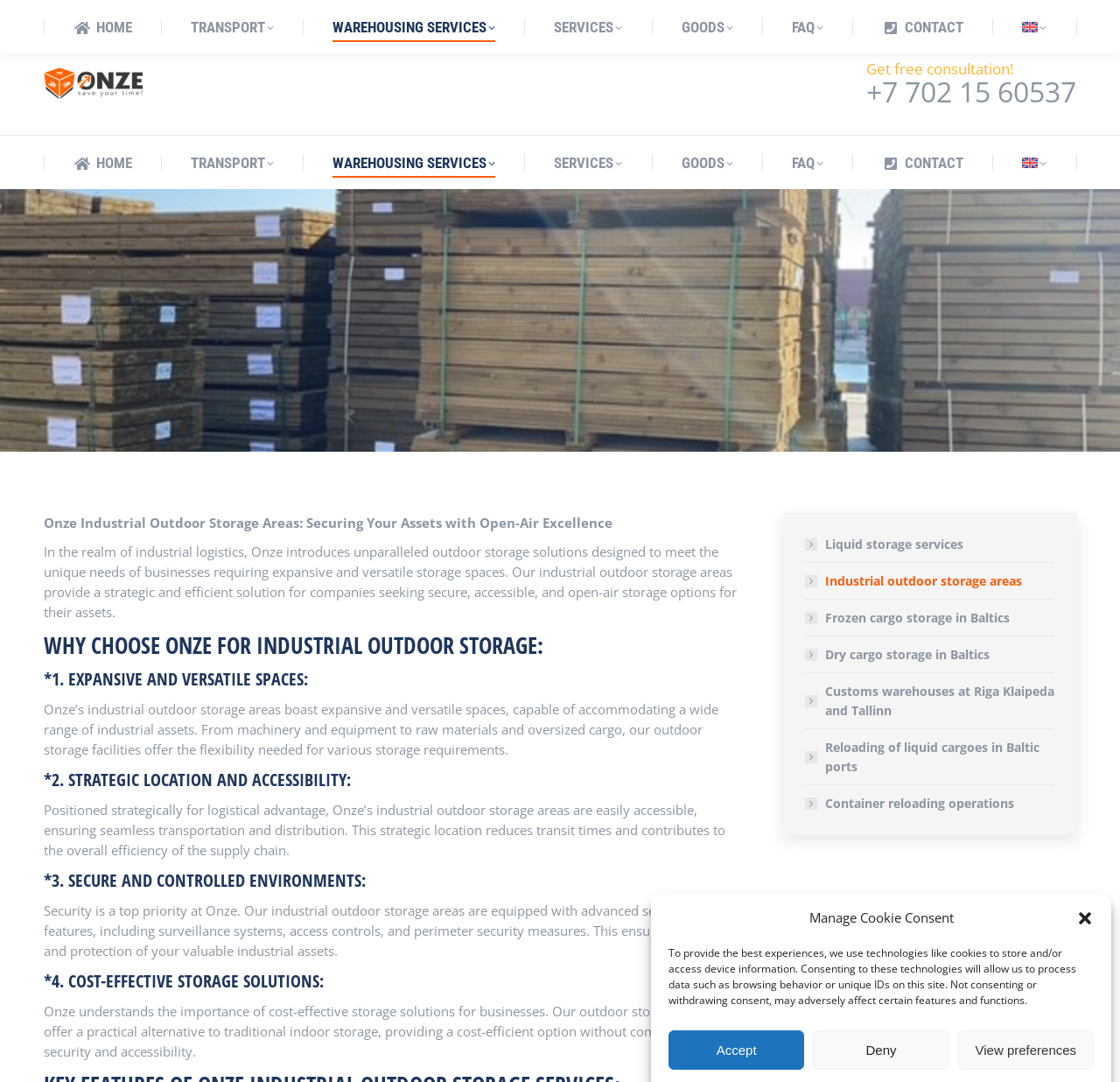Identify the bounding box for the described UI element: "Industrial outdoor storage areas".

[0.719, 0.528, 0.912, 0.546]